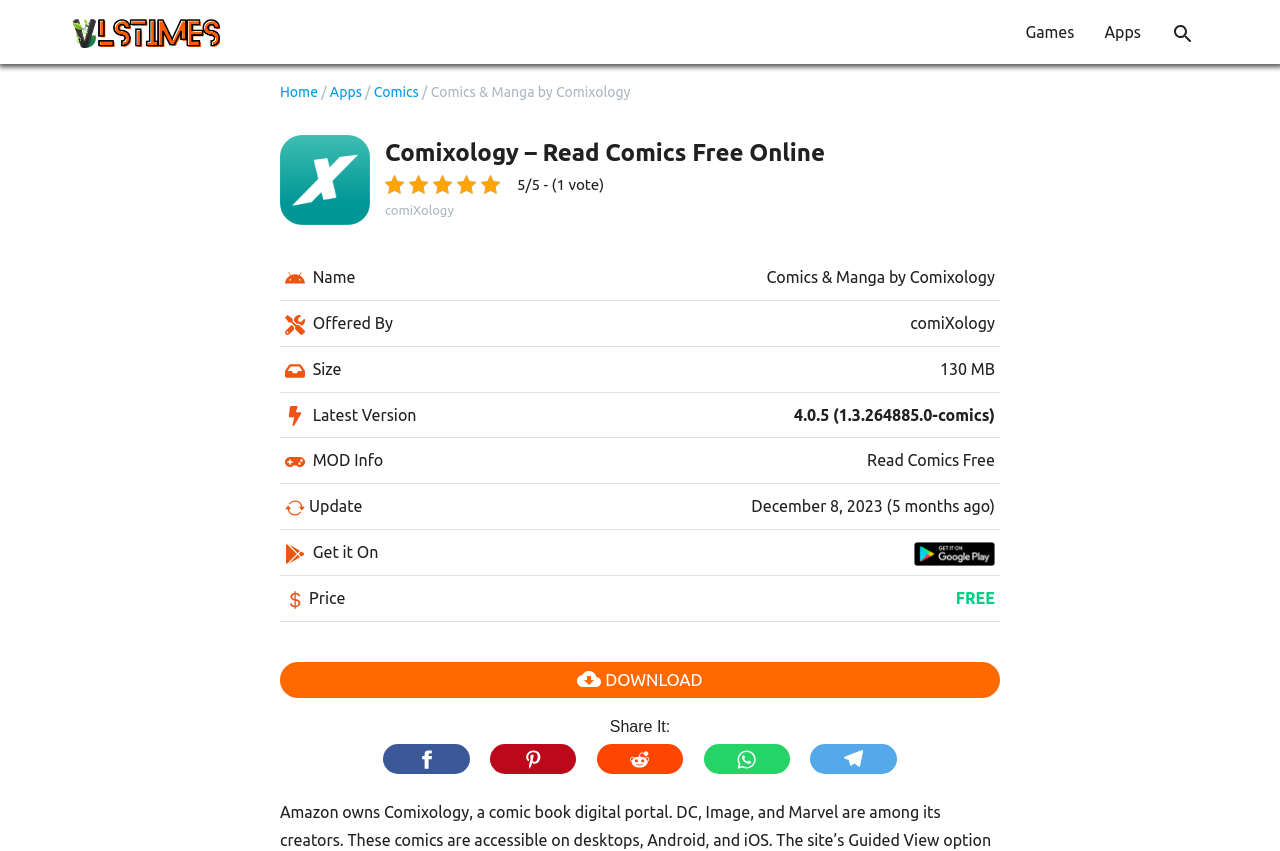Bounding box coordinates are specified in the format (top-left x, top-left y, bottom-right x, bottom-right y). All values are floating point numbers bounded between 0 and 1. Please provide the bounding box coordinate of the region this sentence describes: parent_node: Games

[0.055, 0.027, 0.172, 0.048]